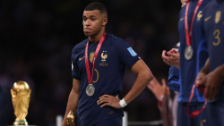What is the atmosphere of the scene?
Using the information from the image, give a concise answer in one word or a short phrase.

Dramatic